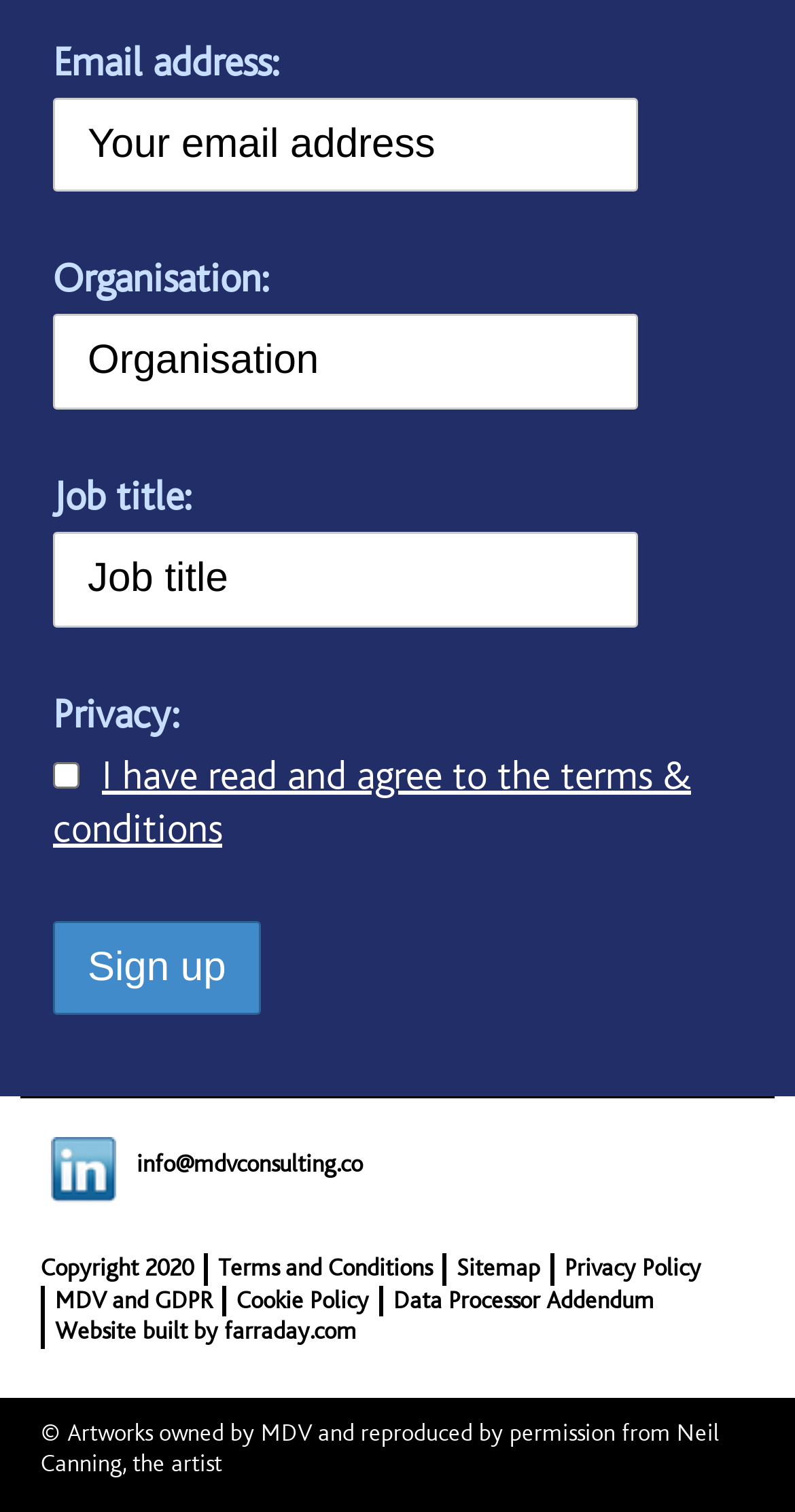Please locate the bounding box coordinates for the element that should be clicked to achieve the following instruction: "View Address". Ensure the coordinates are given as four float numbers between 0 and 1, i.e., [left, top, right, bottom].

None